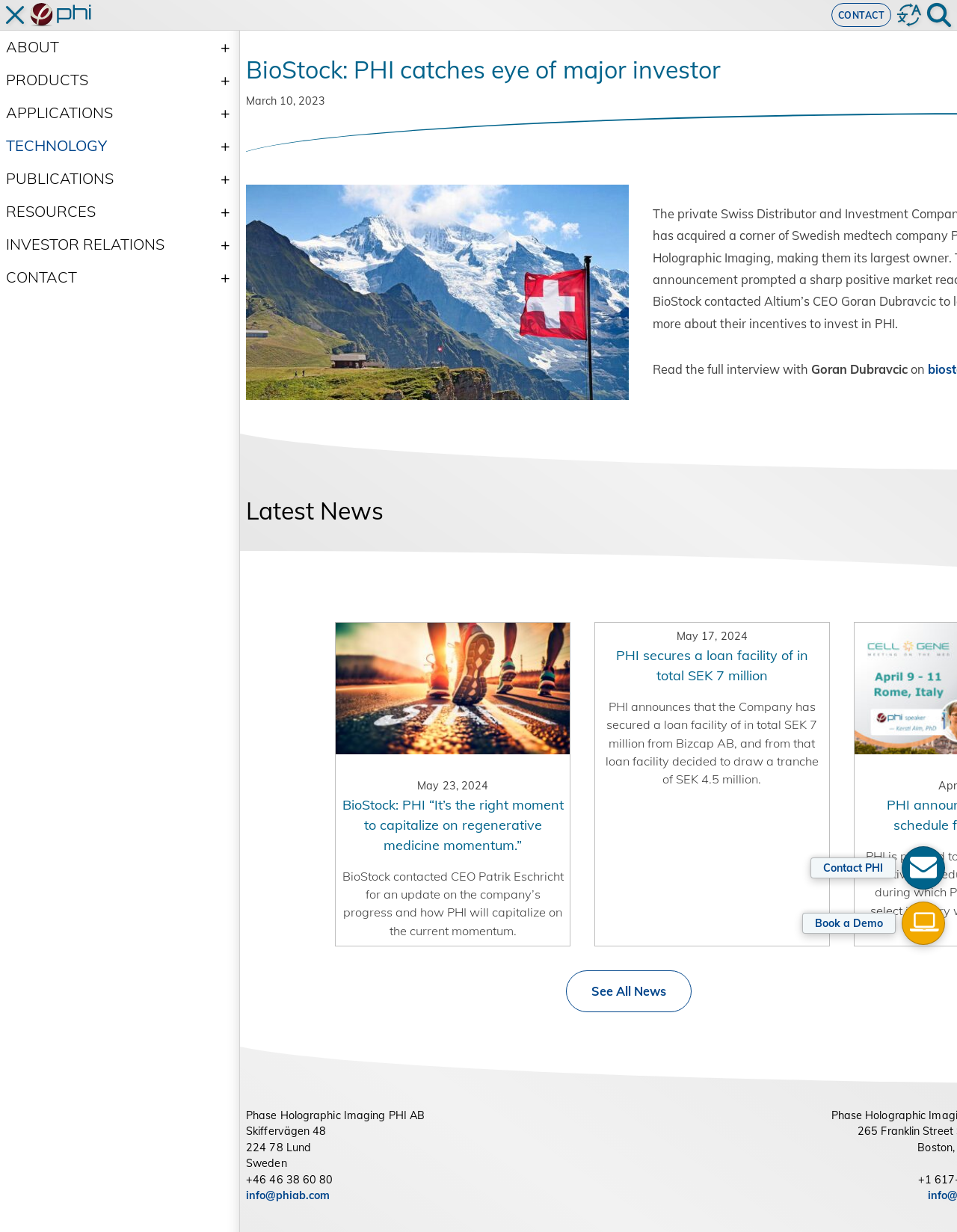Use the information in the screenshot to answer the question comprehensively: How many million SEK did PHI secure in a loan facility?

The answer can be found in the 'Latest News' section of the webpage, where it is stated that 'PHI announces that the Company has secured a loan facility of in total SEK 7 million from Bizcap AB, and from that loan facility decided to draw a tranche of SEK 4.5 million.'